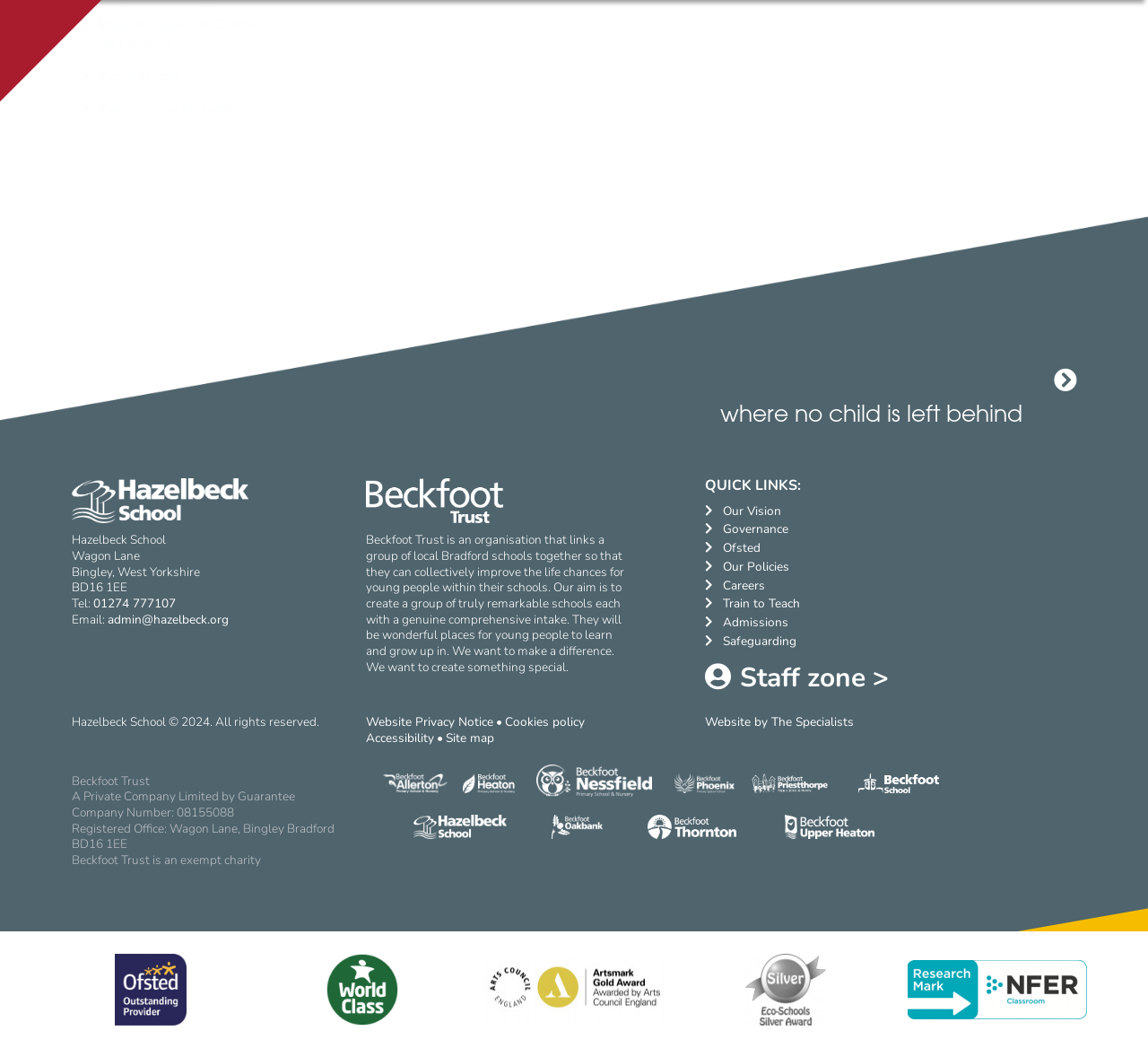Please identify the bounding box coordinates of the element's region that I should click in order to complete the following instruction: "Click the 'Permissions' link". The bounding box coordinates consist of four float numbers between 0 and 1, i.e., [left, top, right, bottom].

[0.062, 0.041, 0.246, 0.072]